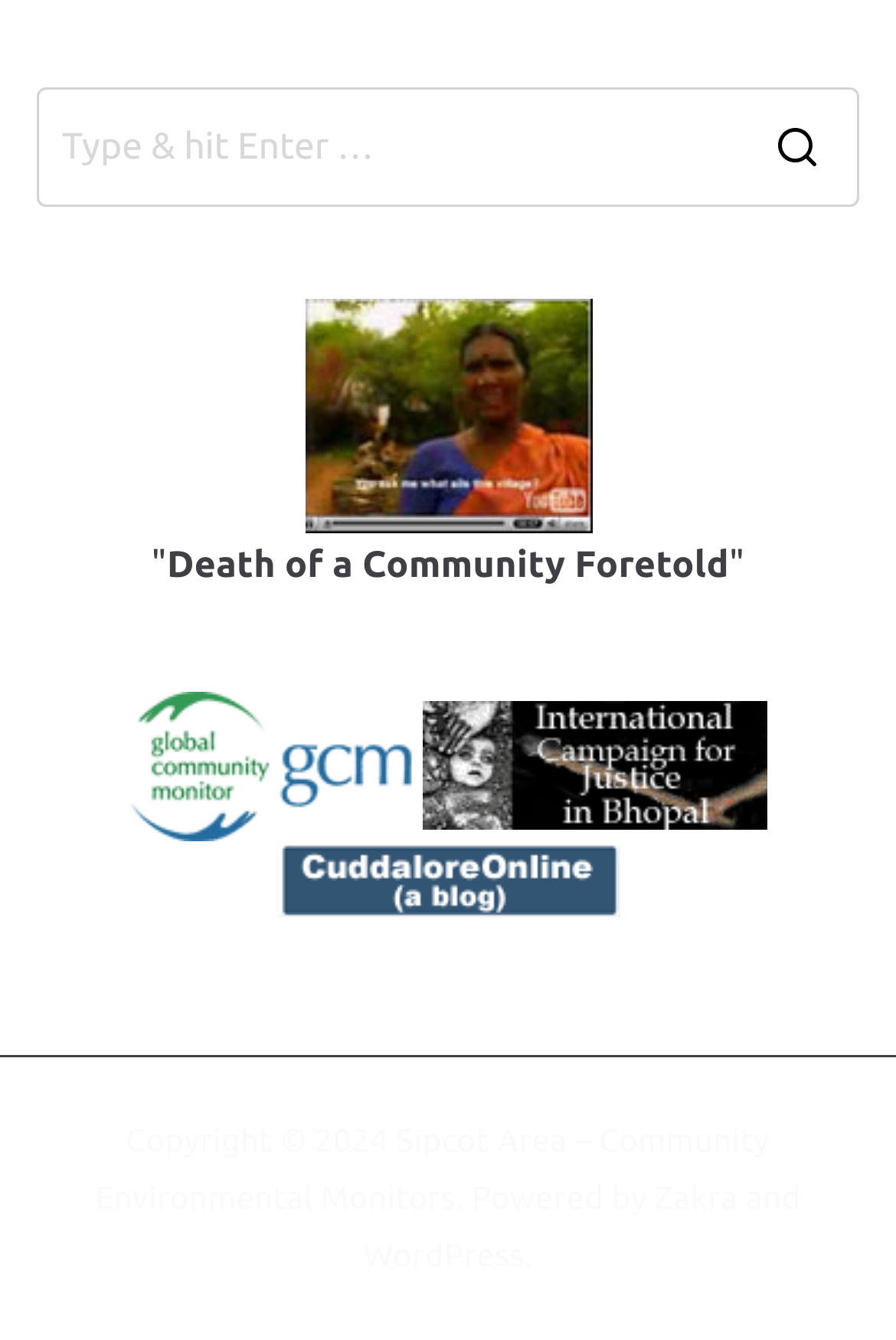Find the coordinates for the bounding box of the element with this description: "alt="Global Community Monitor"".

[0.142, 0.554, 0.463, 0.585]